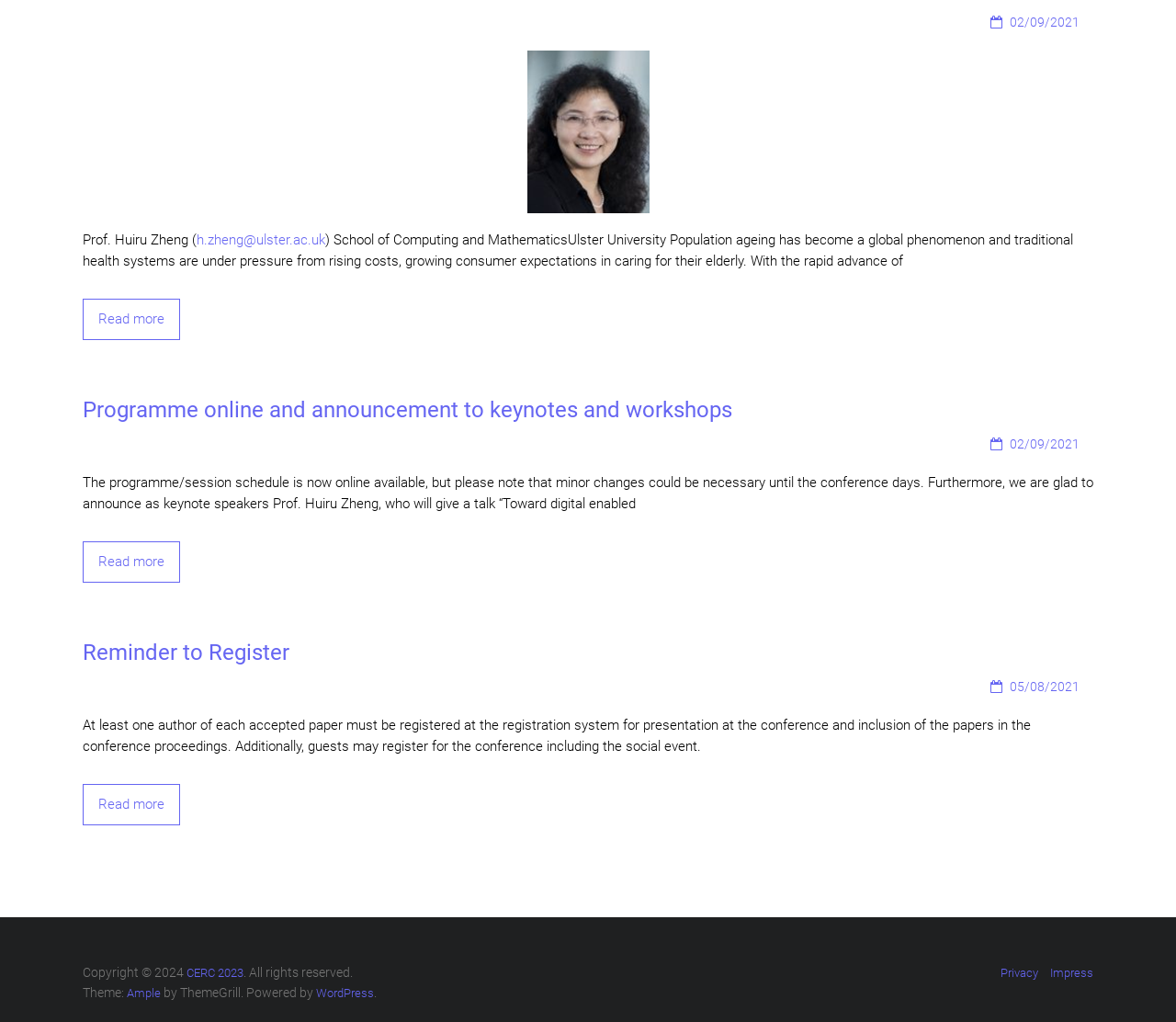What is the theme of the website?
Refer to the image and provide a concise answer in one word or phrase.

Ample